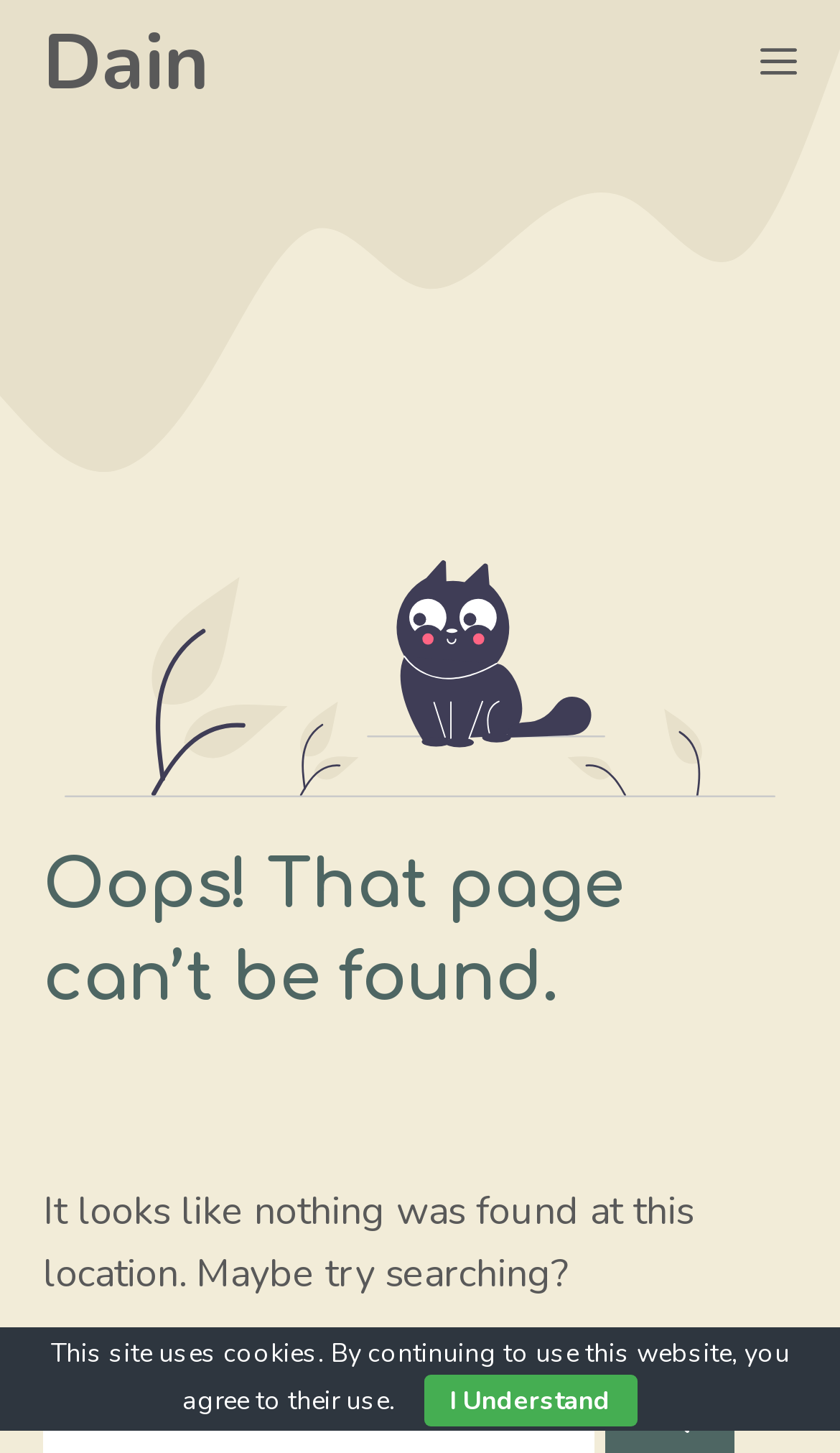Is the menu expanded?
Give a thorough and detailed response to the question.

The button 'Menu' has an attribute 'expanded: False', which indicates that the menu is not expanded.